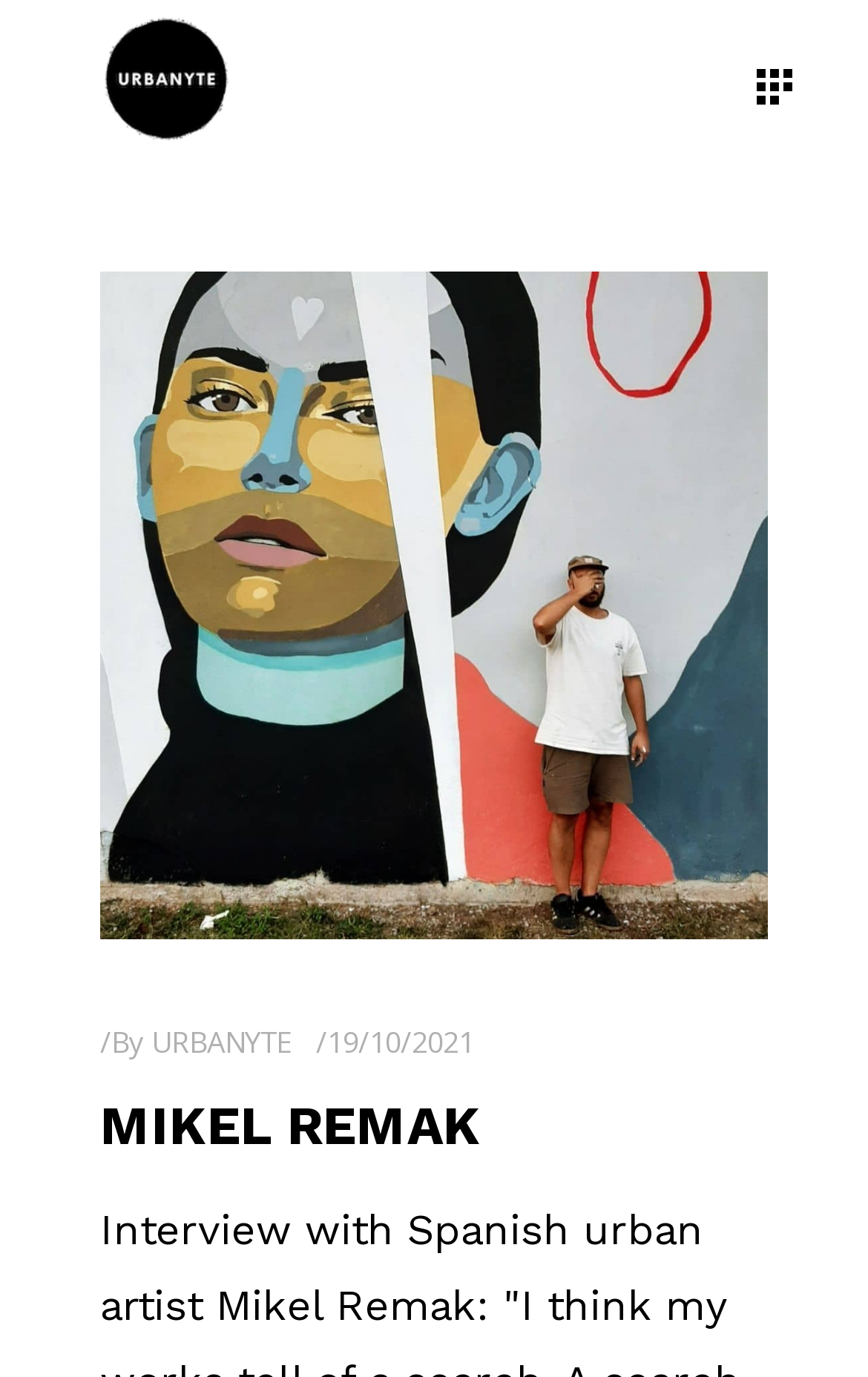Bounding box coordinates should be provided in the format (top-left x, top-left y, bottom-right x, bottom-right y) with all values between 0 and 1. Identify the bounding box for this UI element: MIKEL REMAK

[0.115, 0.795, 0.554, 0.84]